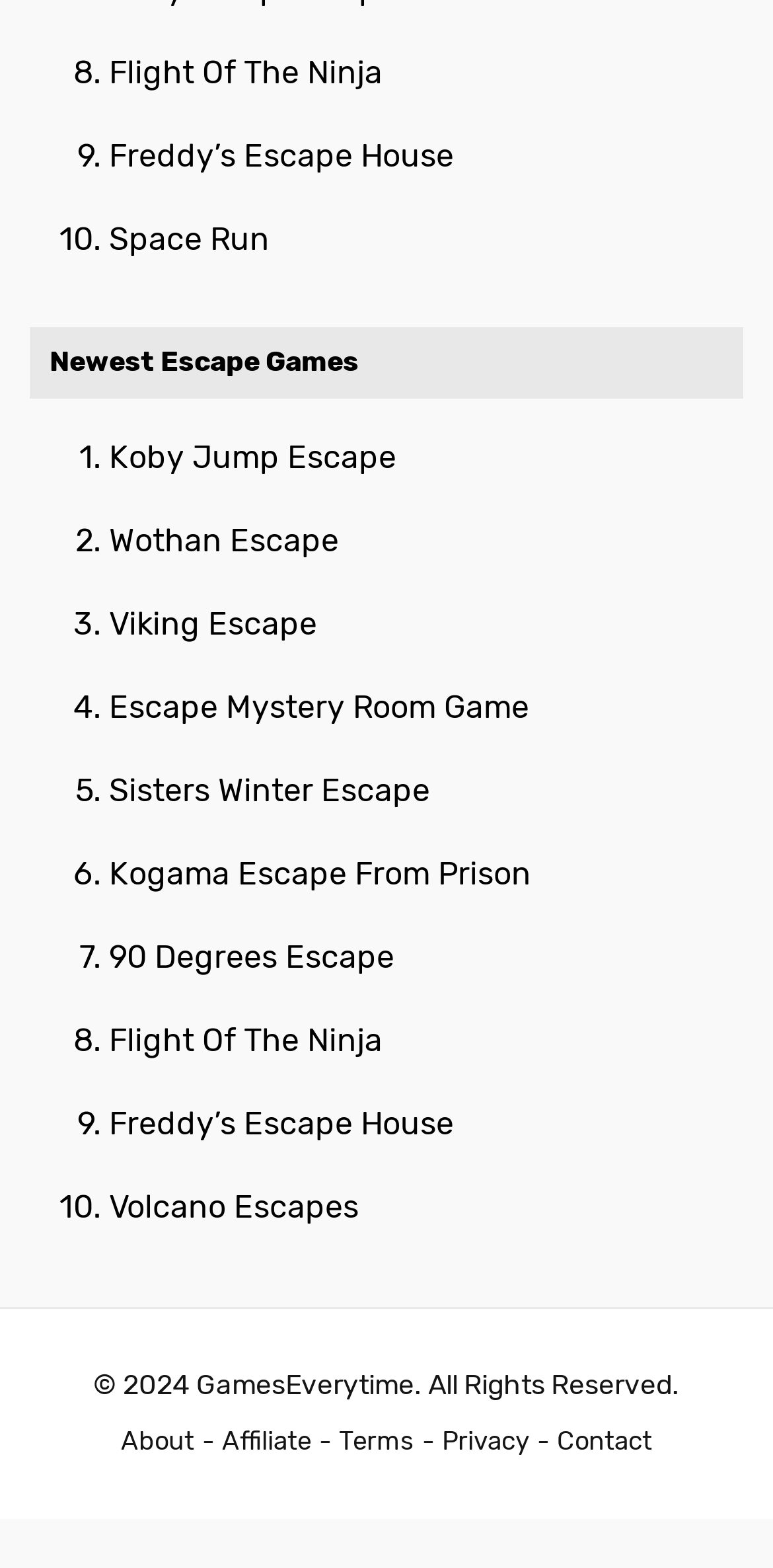How many links are in the footer section?
Could you answer the question in a detailed manner, providing as much information as possible?

I counted the number of links at the bottom of the webpage, below the 'Newest Escape Games' section, and found 5 links: 'About', 'Affiliate', 'Terms', 'Privacy', and 'Contact'.